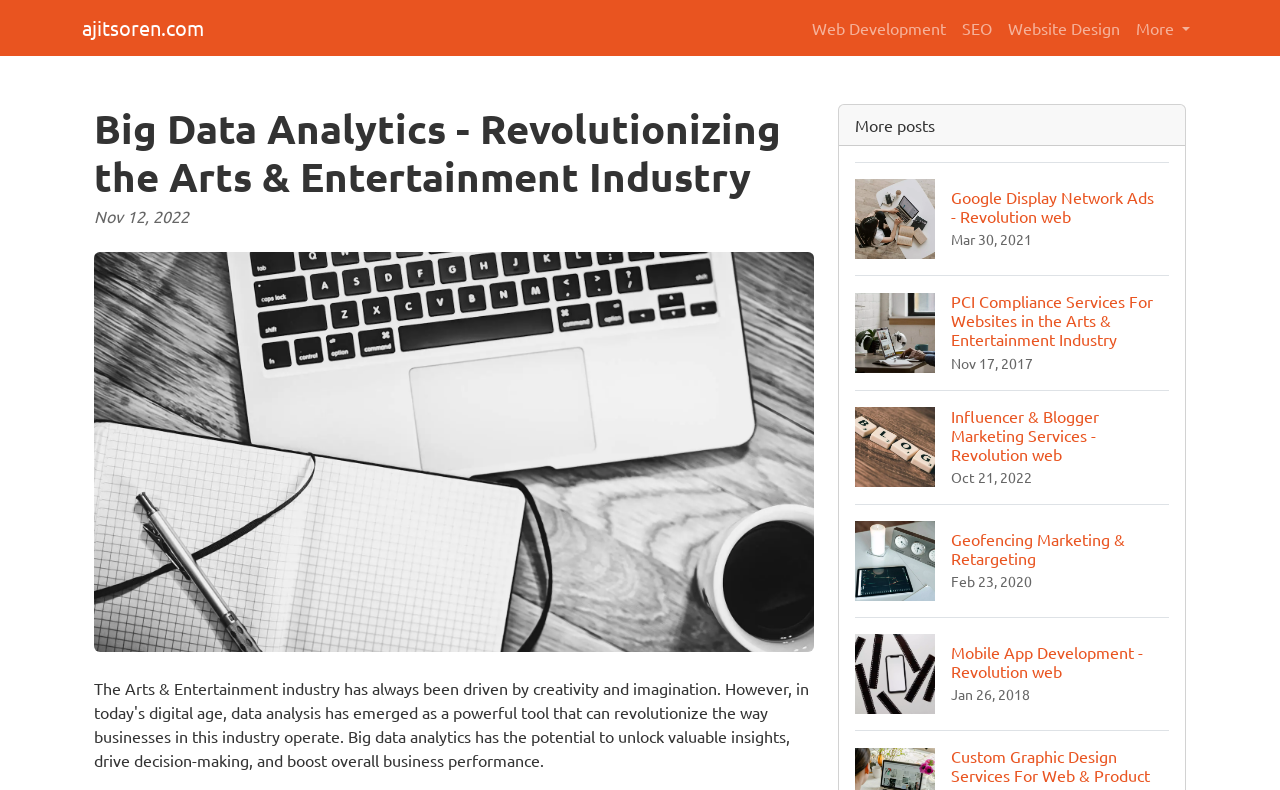Identify and provide the bounding box coordinates of the UI element described: "ajitsoren.com". The coordinates should be formatted as [left, top, right, bottom], with each number being a float between 0 and 1.

[0.064, 0.01, 0.159, 0.061]